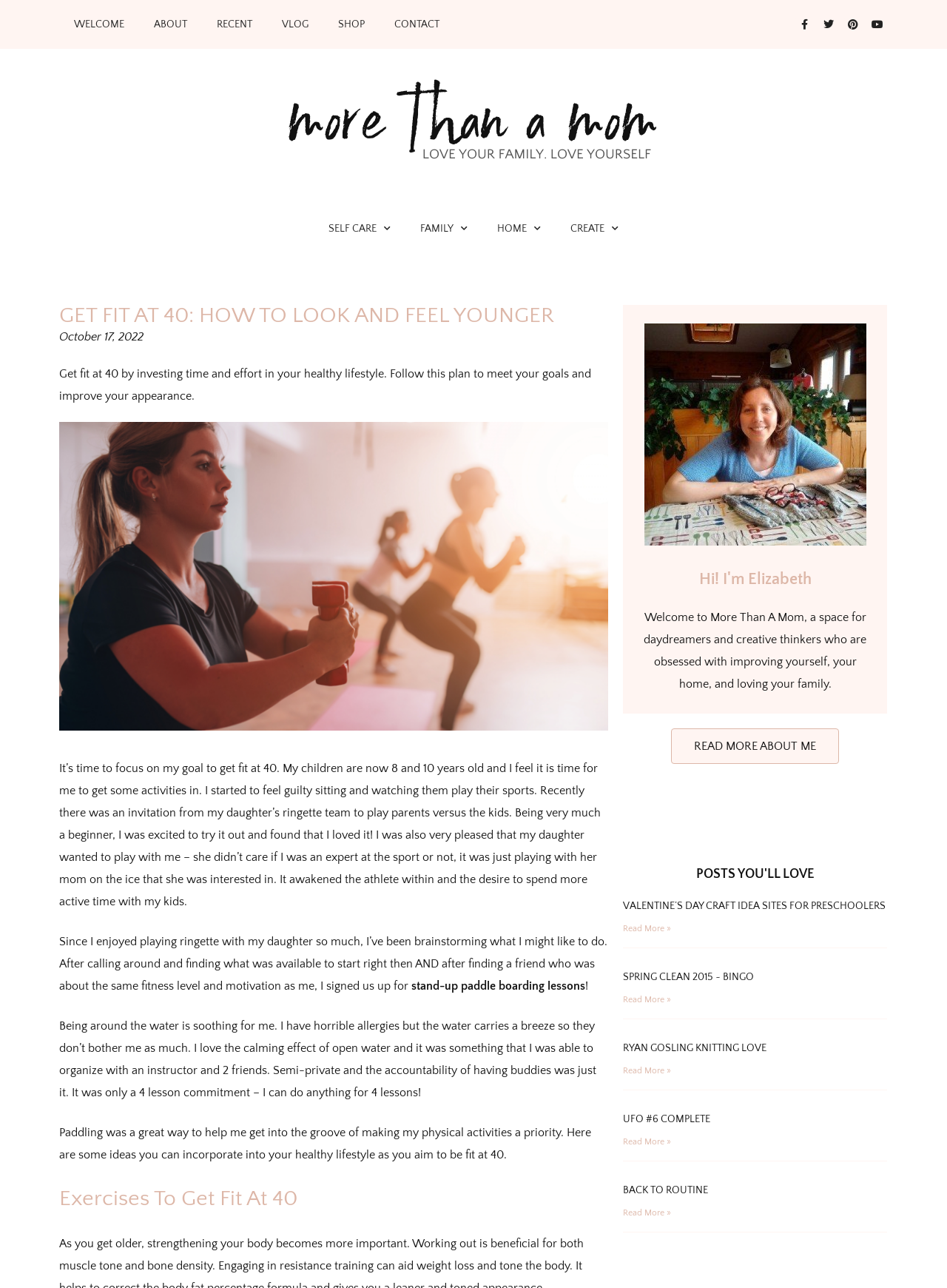Using the element description: "Spring Clean 2015 ~ Bingo", determine the bounding box coordinates for the specified UI element. The coordinates should be four float numbers between 0 and 1, [left, top, right, bottom].

[0.658, 0.754, 0.796, 0.763]